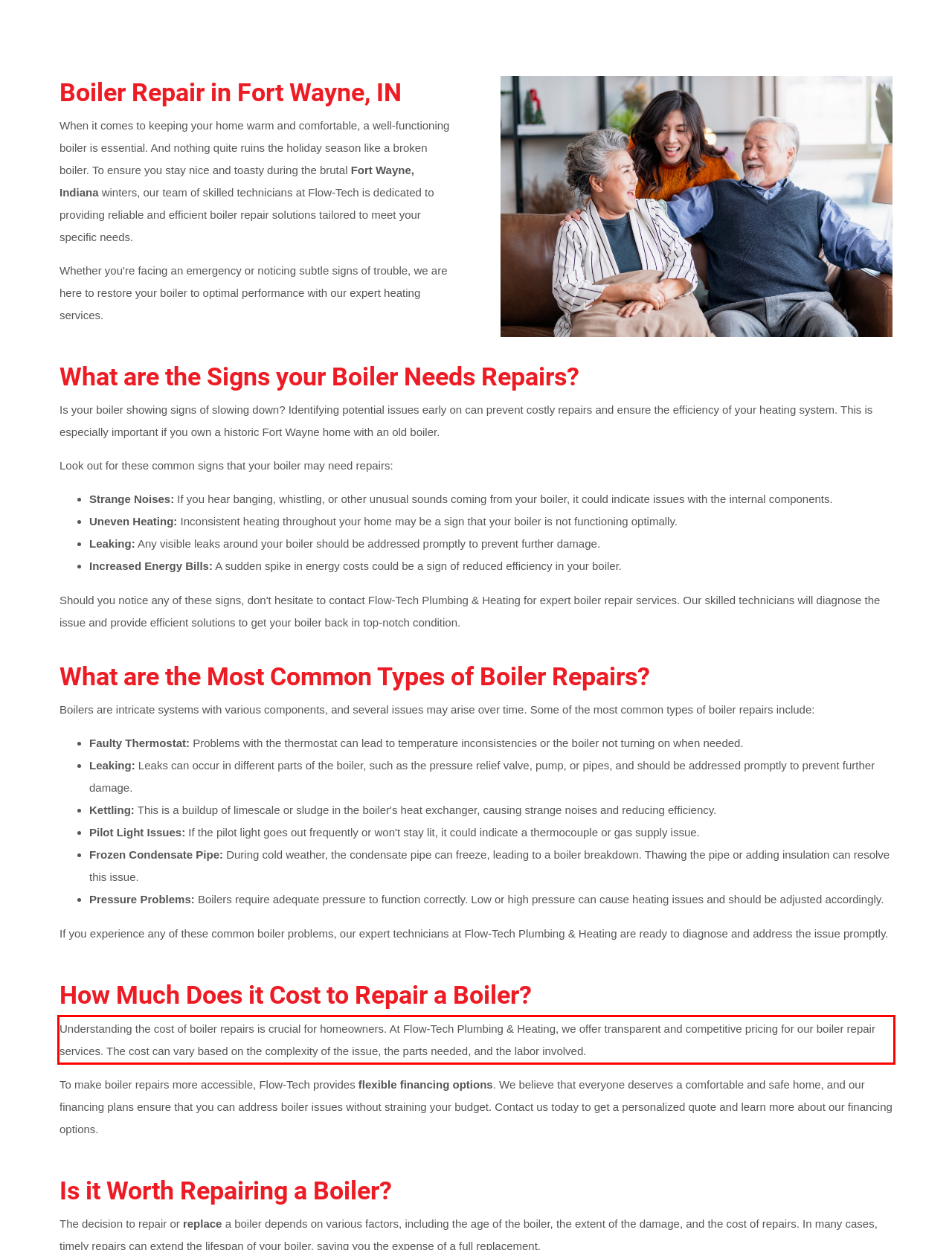Given a screenshot of a webpage with a red bounding box, extract the text content from the UI element inside the red bounding box.

Understanding the cost of boiler repairs is crucial for homeowners. At Flow-Tech Plumbing & Heating, we offer transparent and competitive pricing for our boiler repair services. The cost can vary based on the complexity of the issue, the parts needed, and the labor involved.